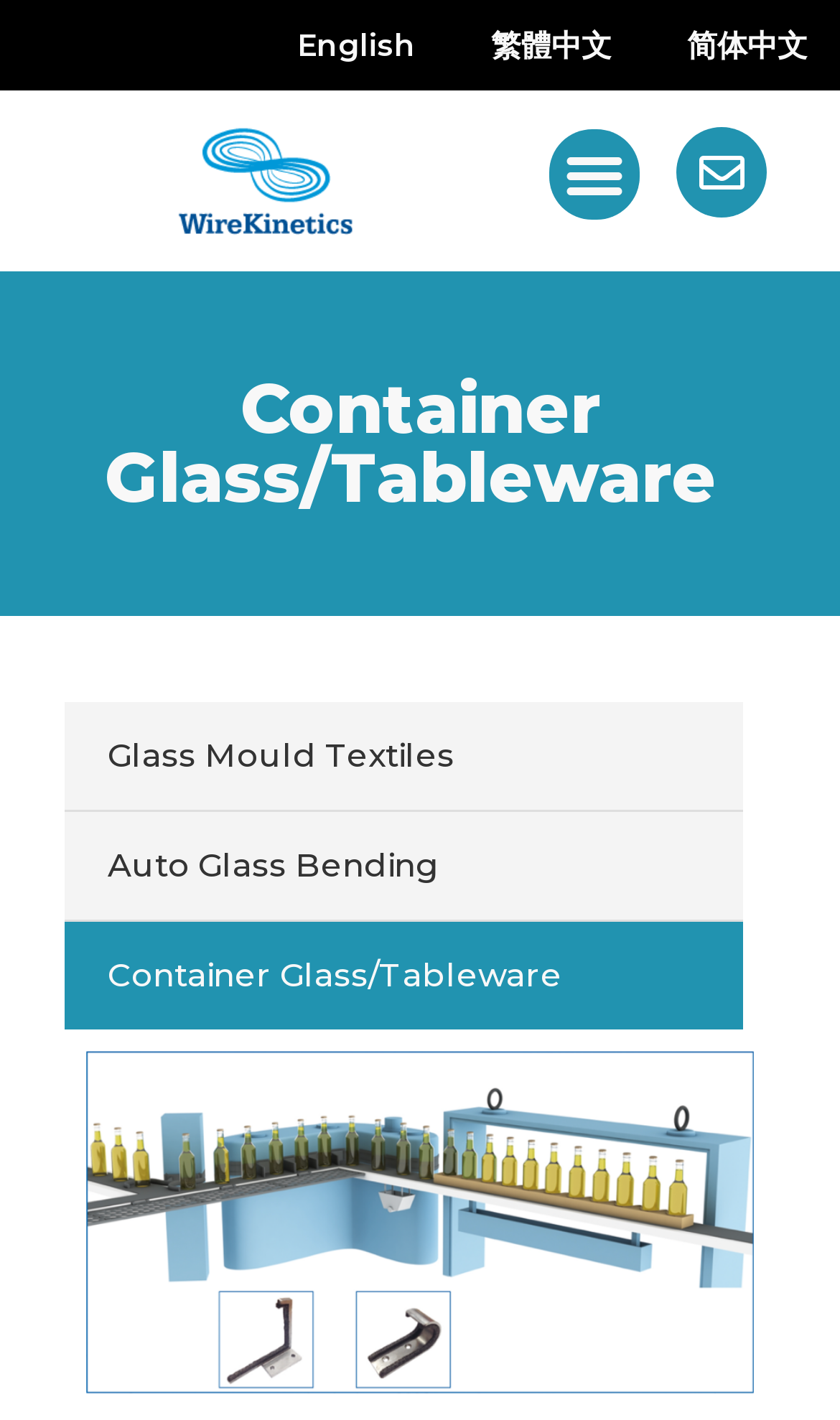Provide a one-word or brief phrase answer to the question:
Is there an image on the webpage?

Yes